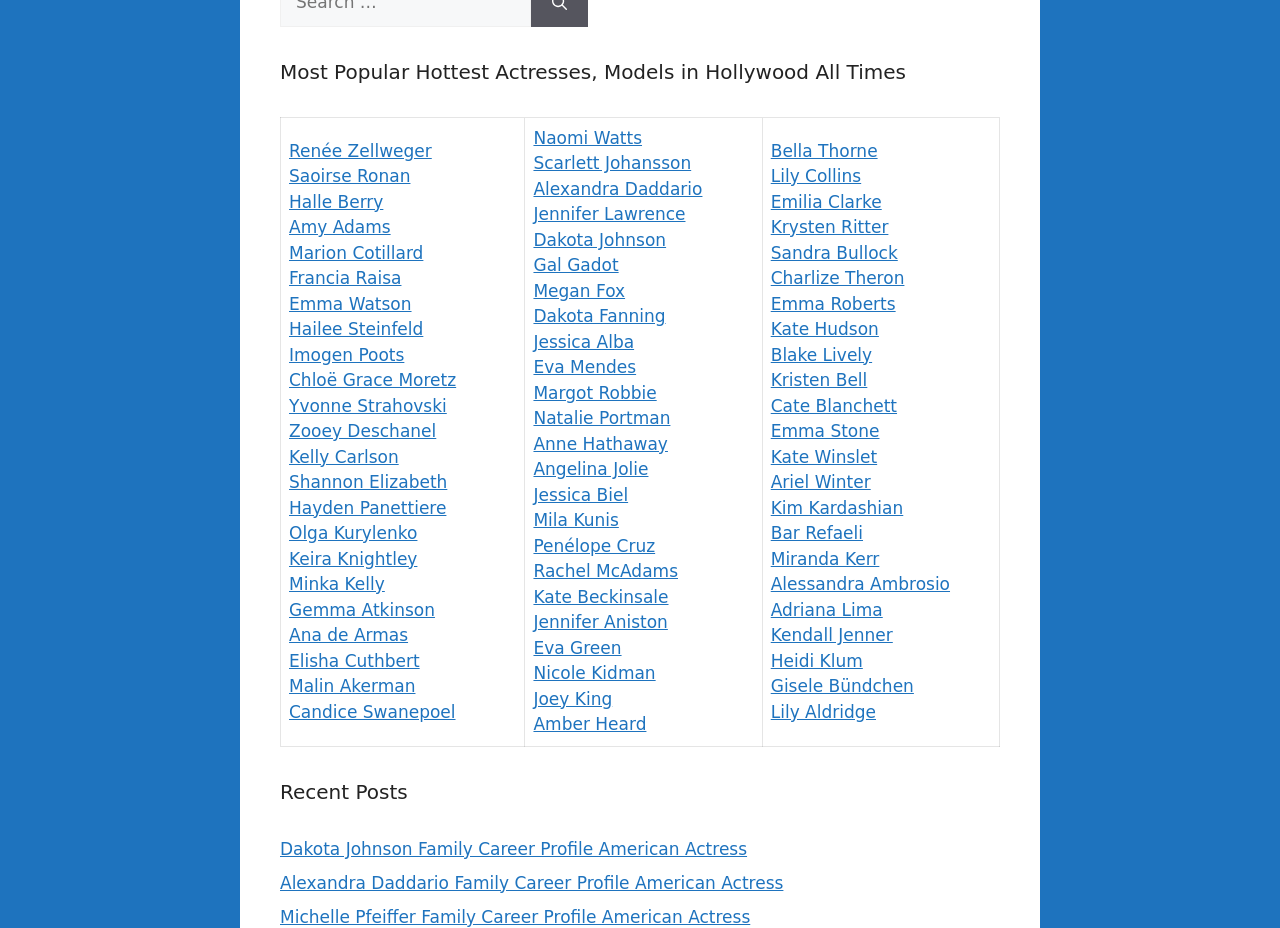Answer the question in one word or a short phrase:
What is the title of the webpage?

Most Popular Hottest Actresses, Models in Hollywood All Times